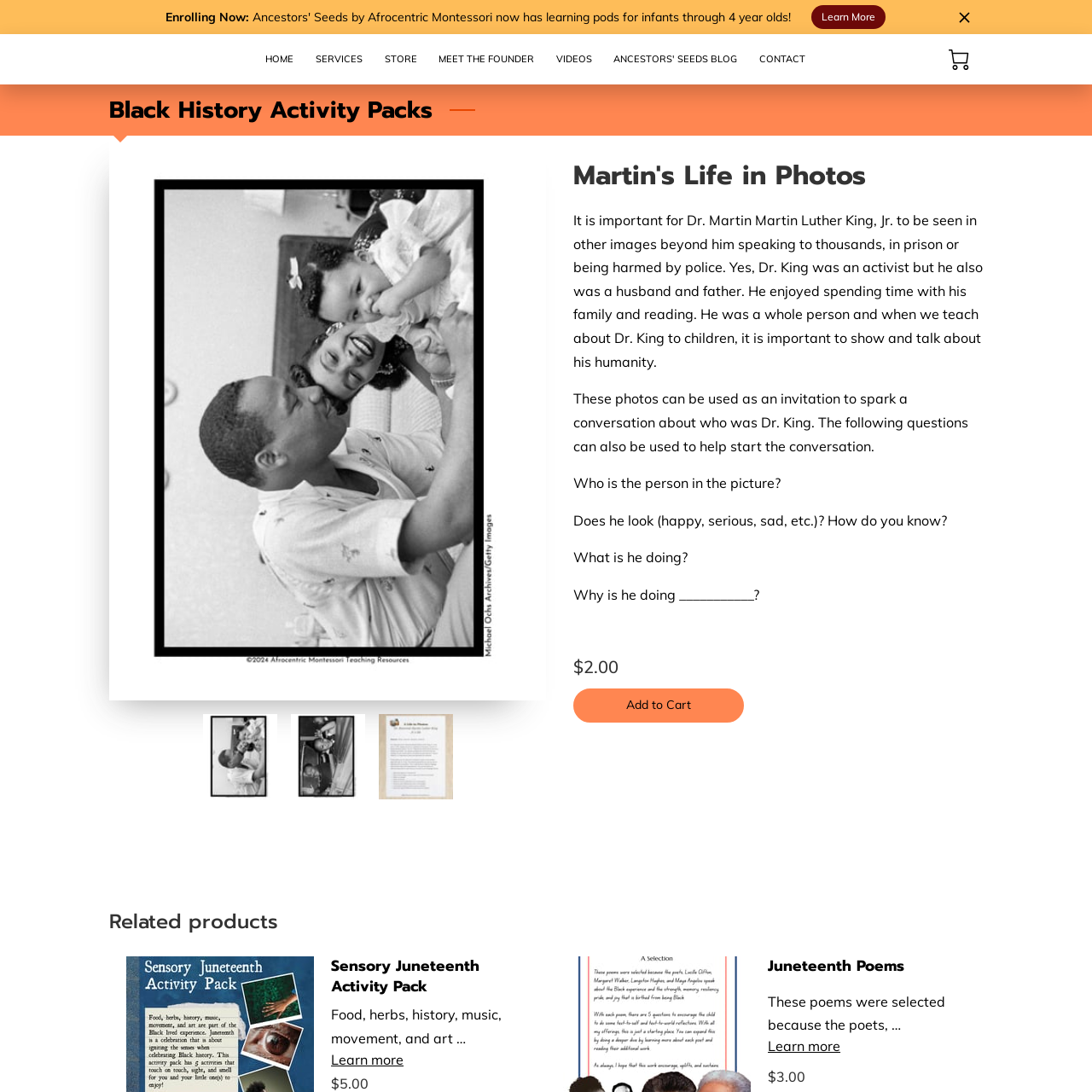Give a one-word or one-phrase response to the question: 
How many links are there in the top navigation menu?

7